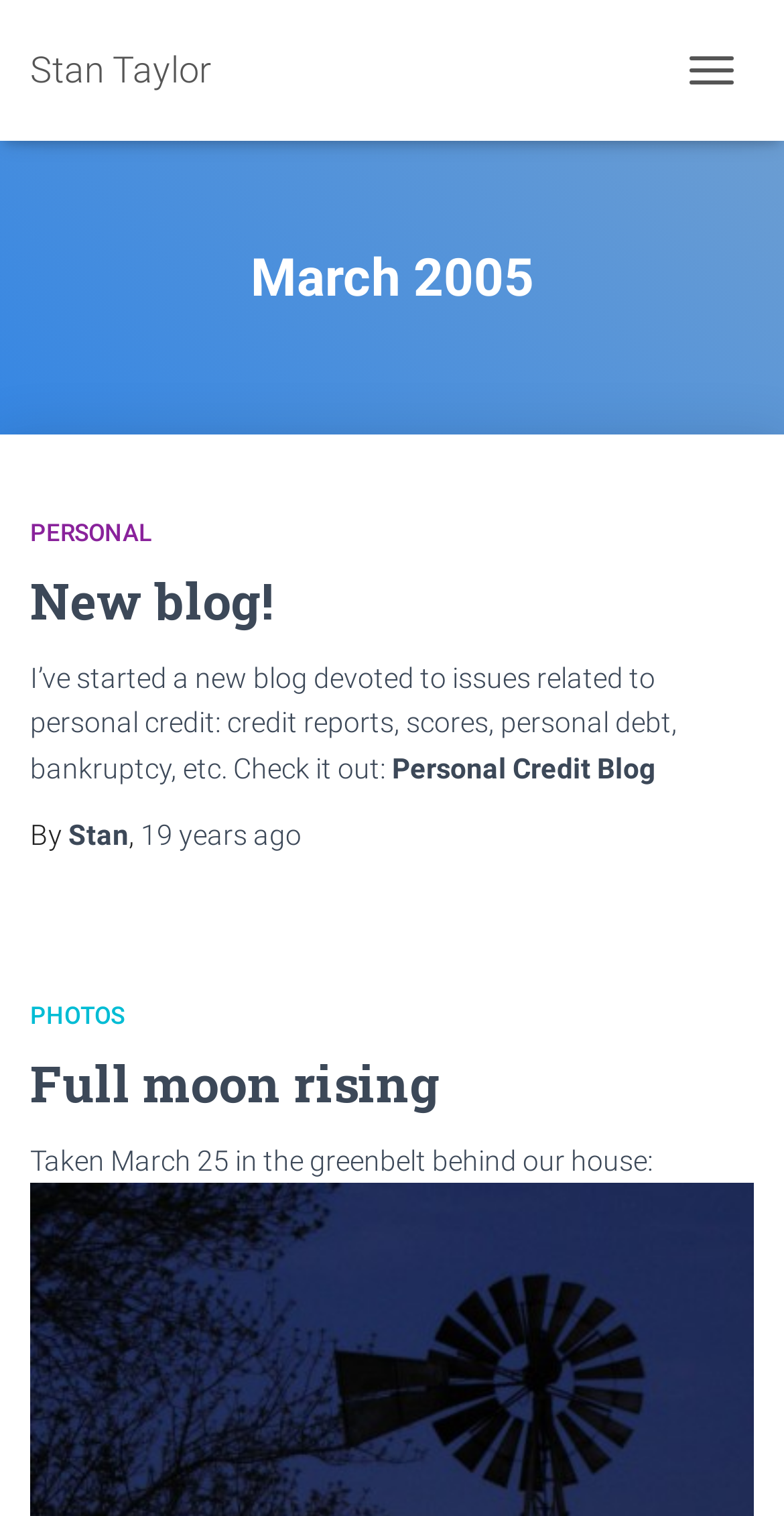Could you please study the image and provide a detailed answer to the question:
What is the topic of the new blog?

The topic of the new blog is mentioned in the text 'I’ve started a new blog devoted to issues related to personal credit: credit reports, scores, personal debt, bankruptcy, etc.' in the article section.